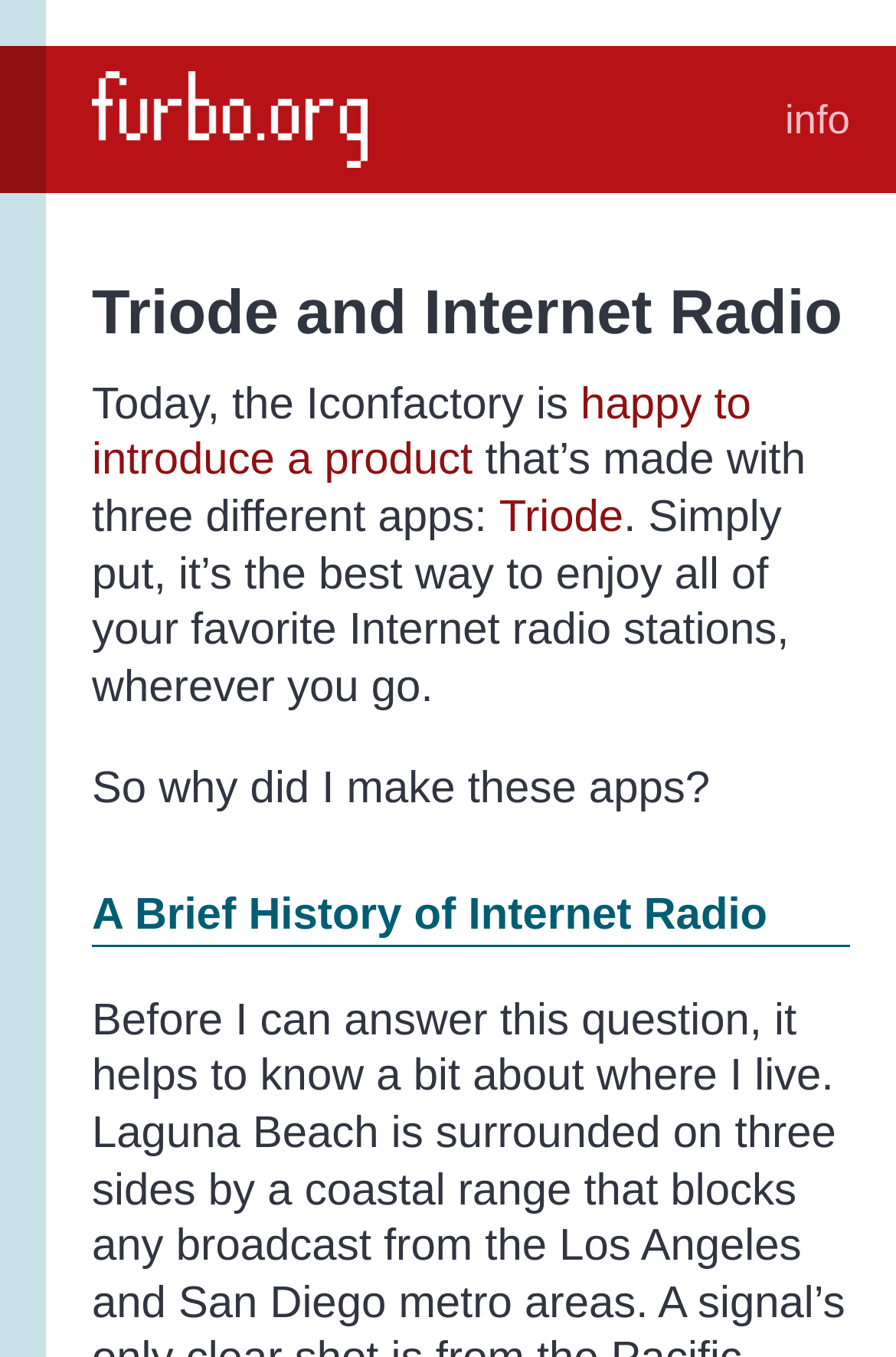Describe all significant elements and features of the webpage.

The webpage is about Triode, a product that allows users to enjoy their favorite internet radio stations. At the top left of the page, there is a link to "furbo.org". On the top right, there is a static text "info". Below the link, there is a heading that reads "Triode and Internet Radio". 

Underneath the heading, there is a paragraph of text that describes Triode. The text starts with "Today, the Iconfactory is" and continues to explain that Triode is a product made with three different apps. The text also includes a link to "Triode" and mentions that it's the best way to enjoy favorite internet radio stations. 

Below the paragraph, there is another heading that reads "A Brief History of Internet Radio". There are a total of two headings and five links on the page. The links are scattered throughout the text, with one at the top and four within the paragraph.